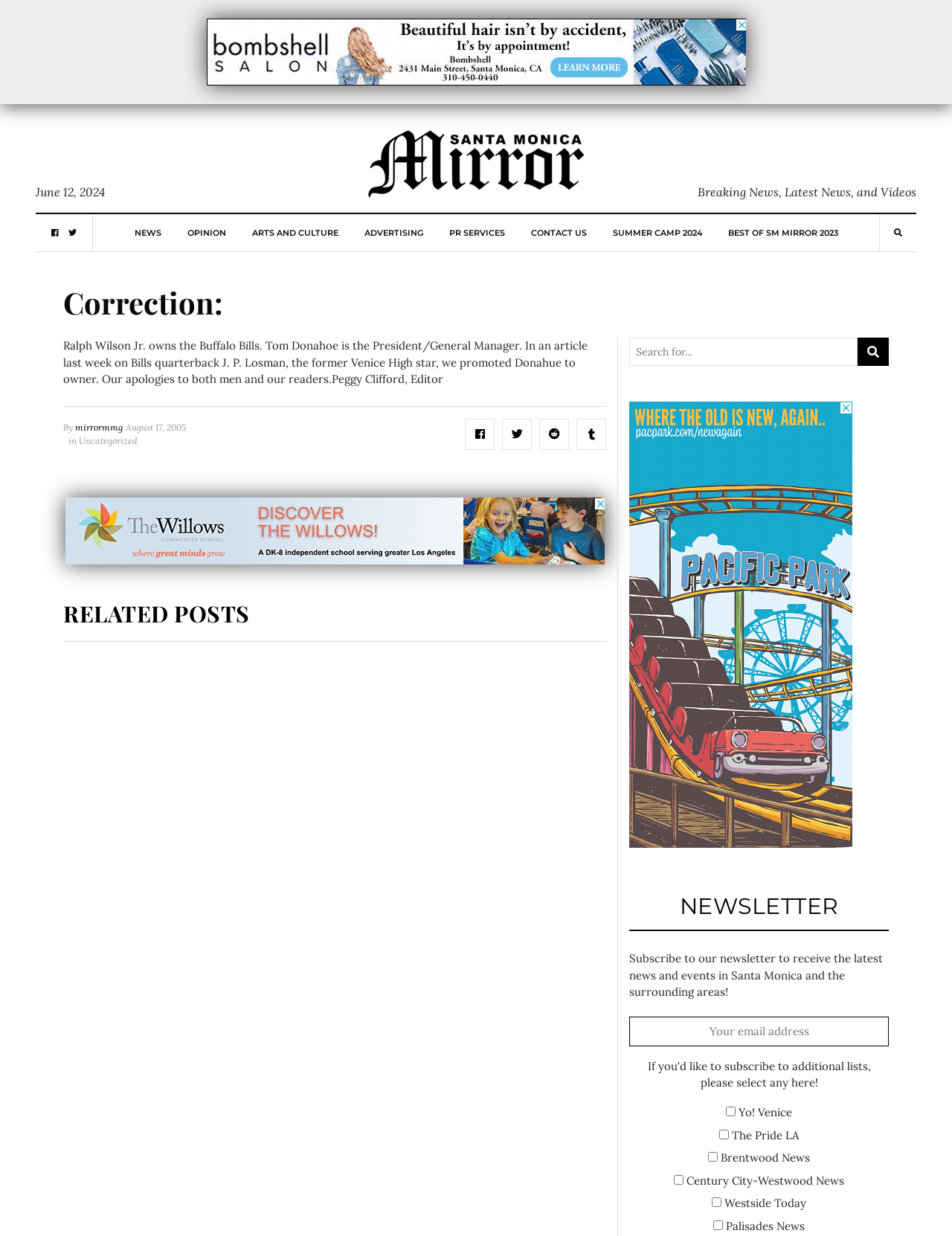Locate the bounding box coordinates of the area that needs to be clicked to fulfill the following instruction: "Click on the SM Mirror link". The coordinates should be in the format of four float numbers between 0 and 1, namely [left, top, right, bottom].

[0.383, 0.115, 0.617, 0.145]